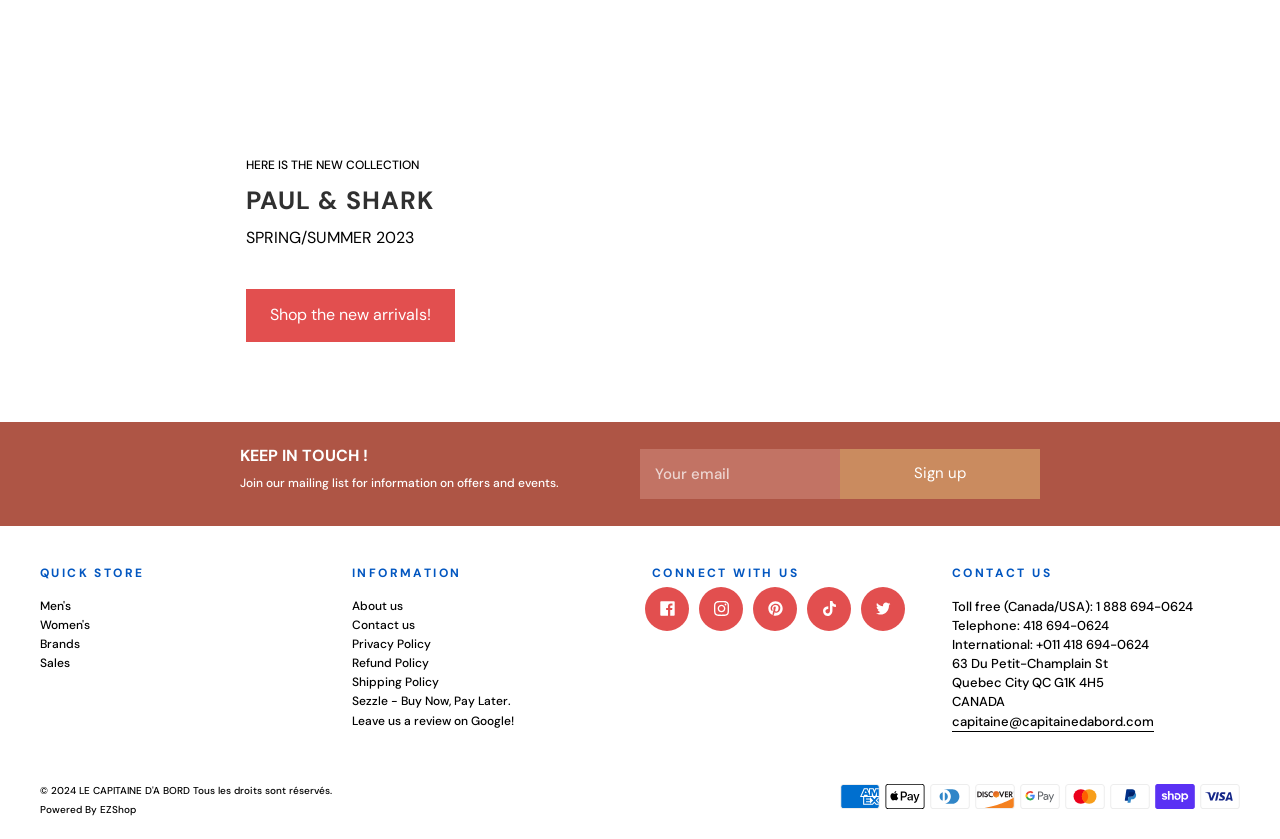Locate the bounding box coordinates of the clickable element to fulfill the following instruction: "Contact us". Provide the coordinates as four float numbers between 0 and 1 in the format [left, top, right, bottom].

[0.275, 0.735, 0.324, 0.754]